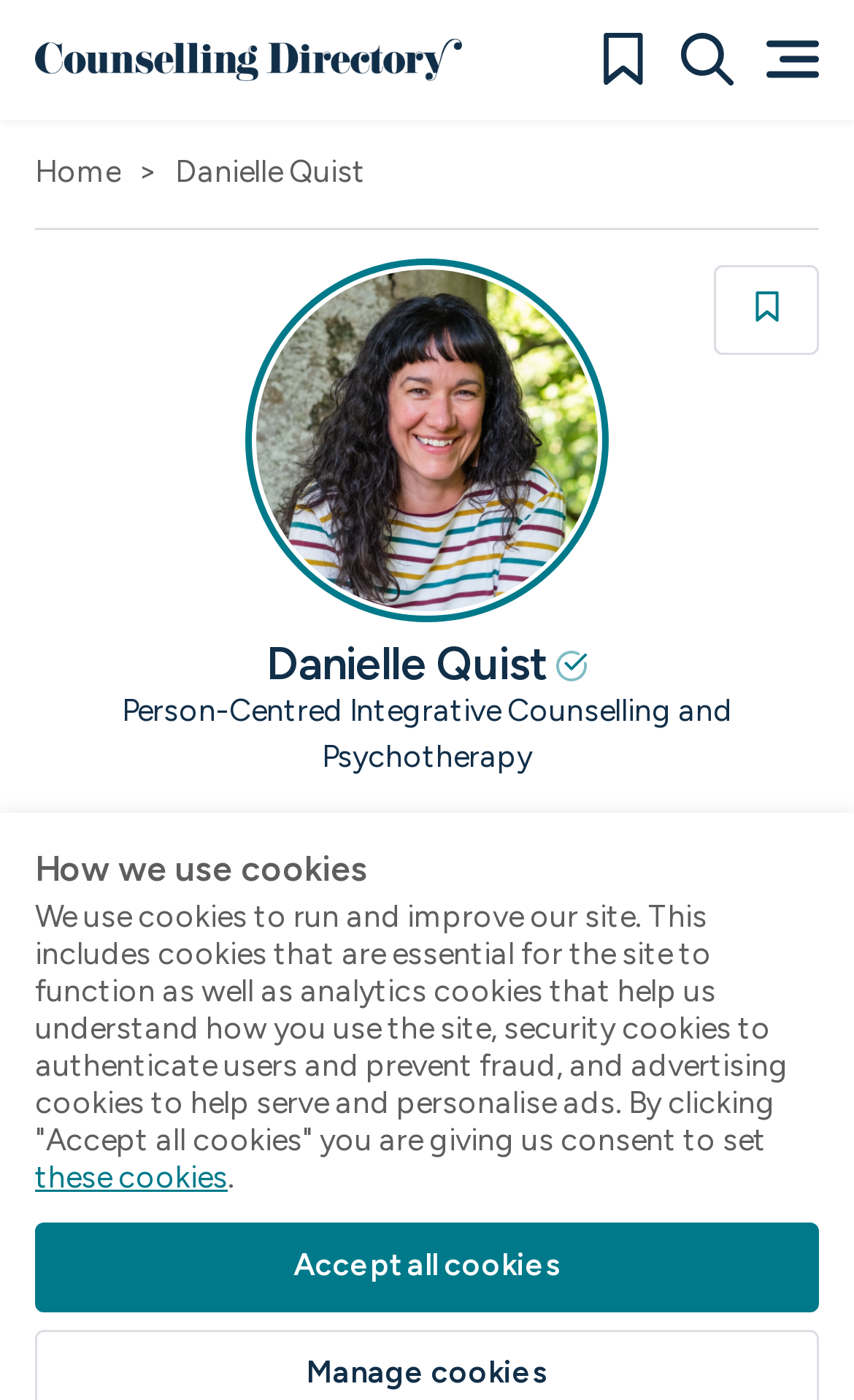Please provide a brief answer to the question using only one word or phrase: 
Is the counsellor available for new clients?

Yes